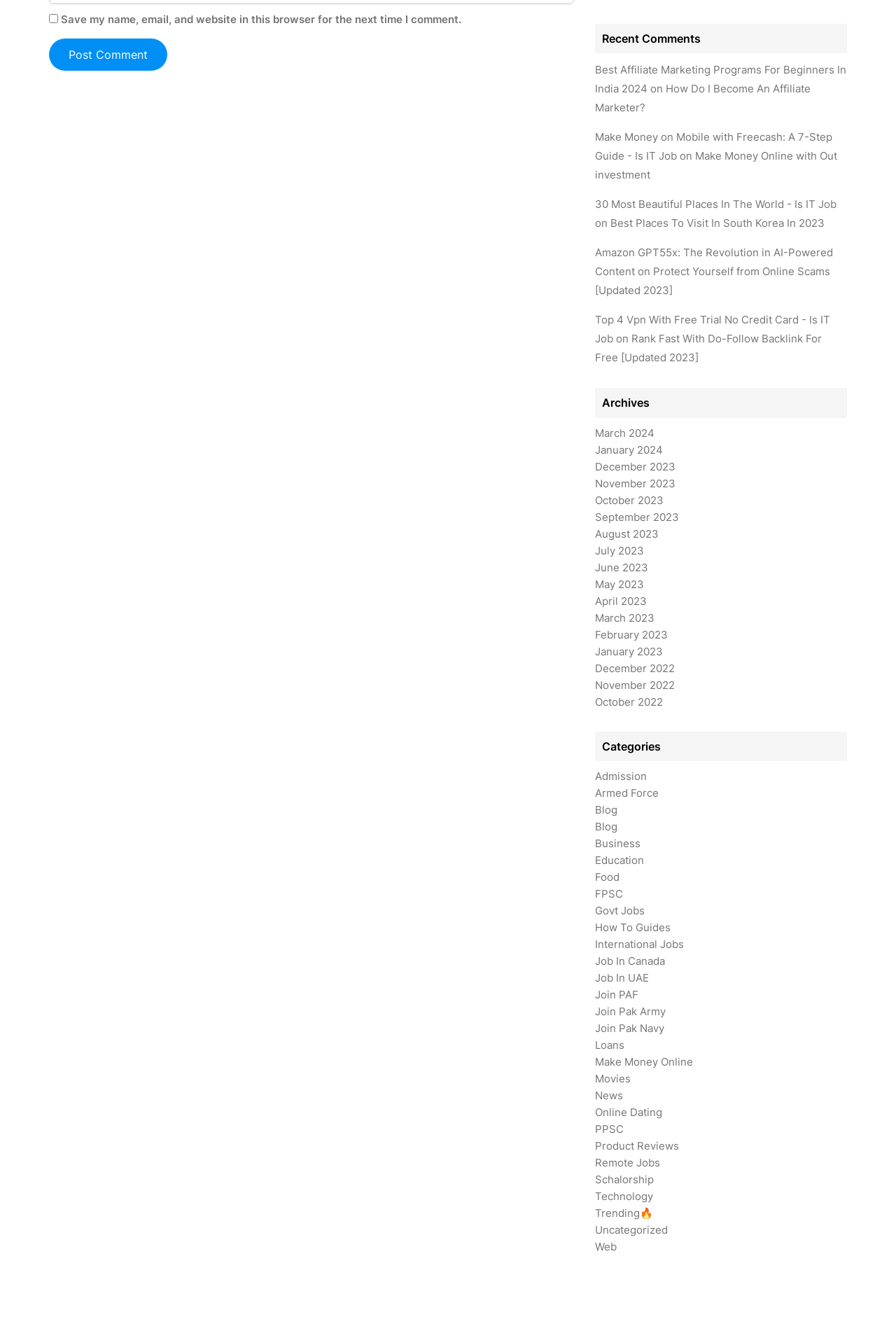Using the provided element description: "FPSC", identify the bounding box coordinates. The coordinates should be four floats between 0 and 1 in the order [left, top, right, bottom].

[0.664, 0.626, 0.695, 0.636]